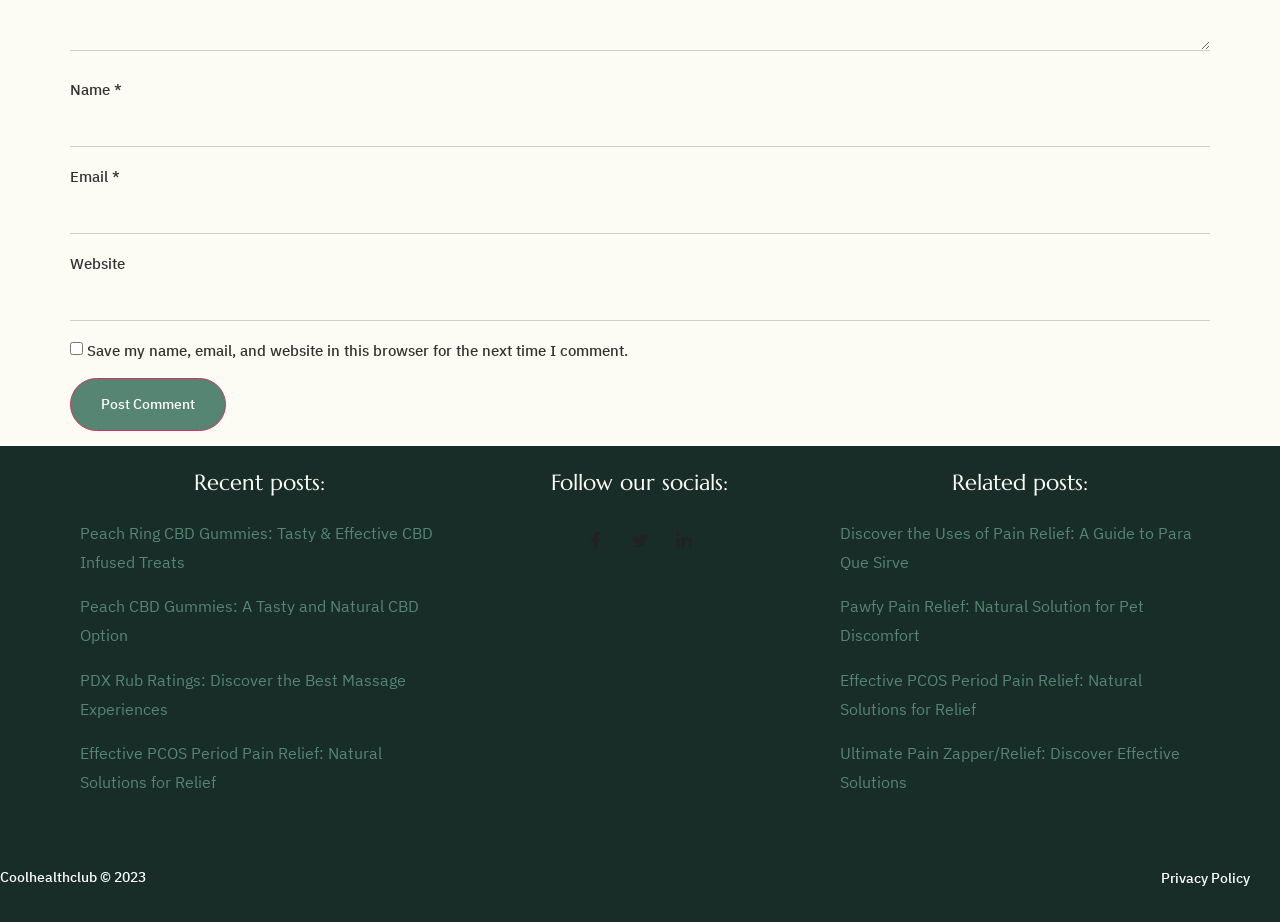How many related posts are available?
Analyze the image and provide a thorough answer to the question.

The webpage has a section labeled 'Related posts:' which contains four links to related articles, including 'Discover the Uses of Pain Relief: A Guide to Para Que Sirve', 'Pawfy Pain Relief: Natural Solution for Pet Discomfort', 'Effective PCOS Period Pain Relief: Natural Solutions for Relief', and 'Ultimate Pain Zapper/Relief: Discover Effective Solutions'.